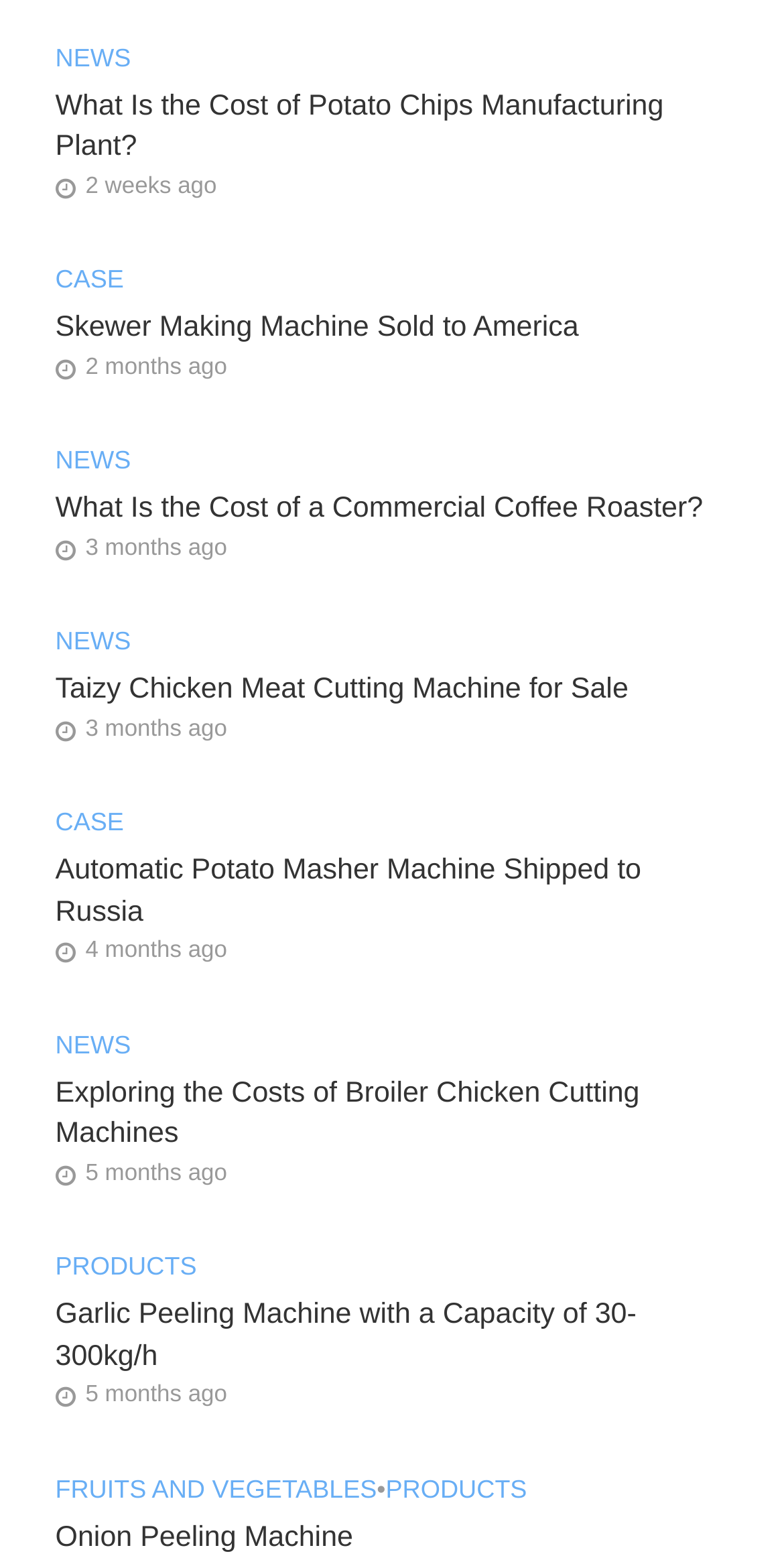Please specify the bounding box coordinates of the clickable section necessary to execute the following command: "Click on the NEWS link".

[0.071, 0.027, 0.167, 0.055]